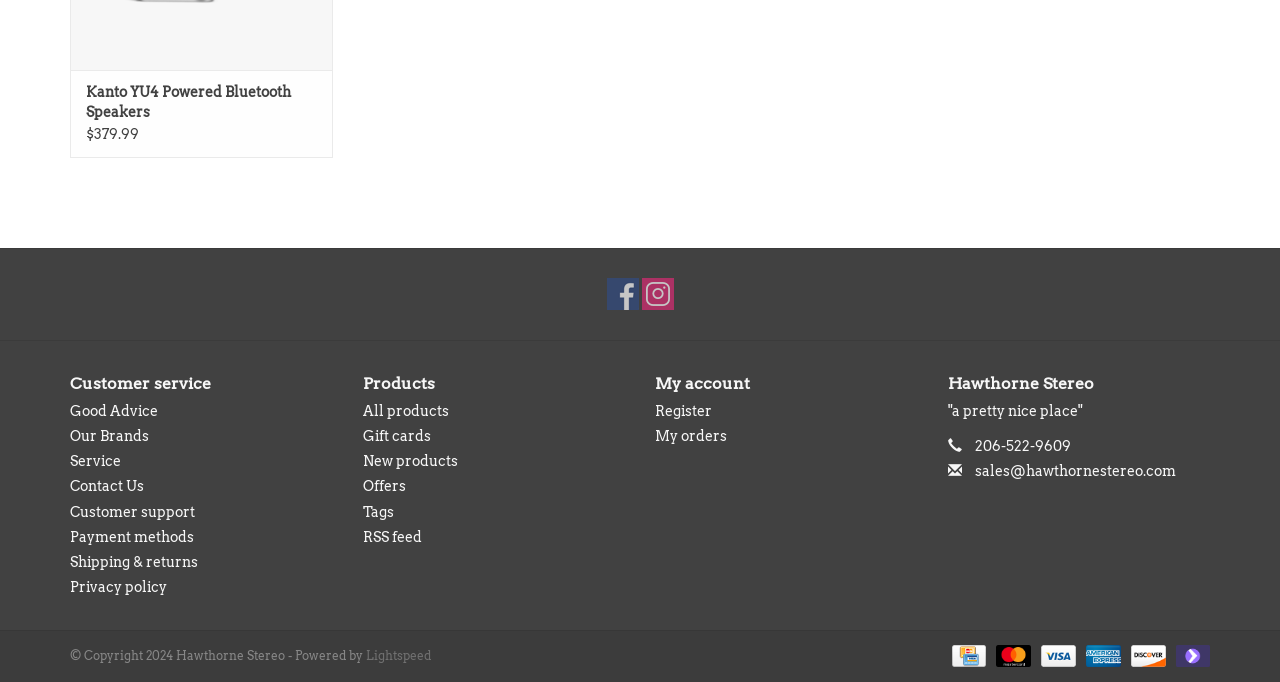Highlight the bounding box coordinates of the region I should click on to meet the following instruction: "Register".

[0.512, 0.591, 0.556, 0.614]